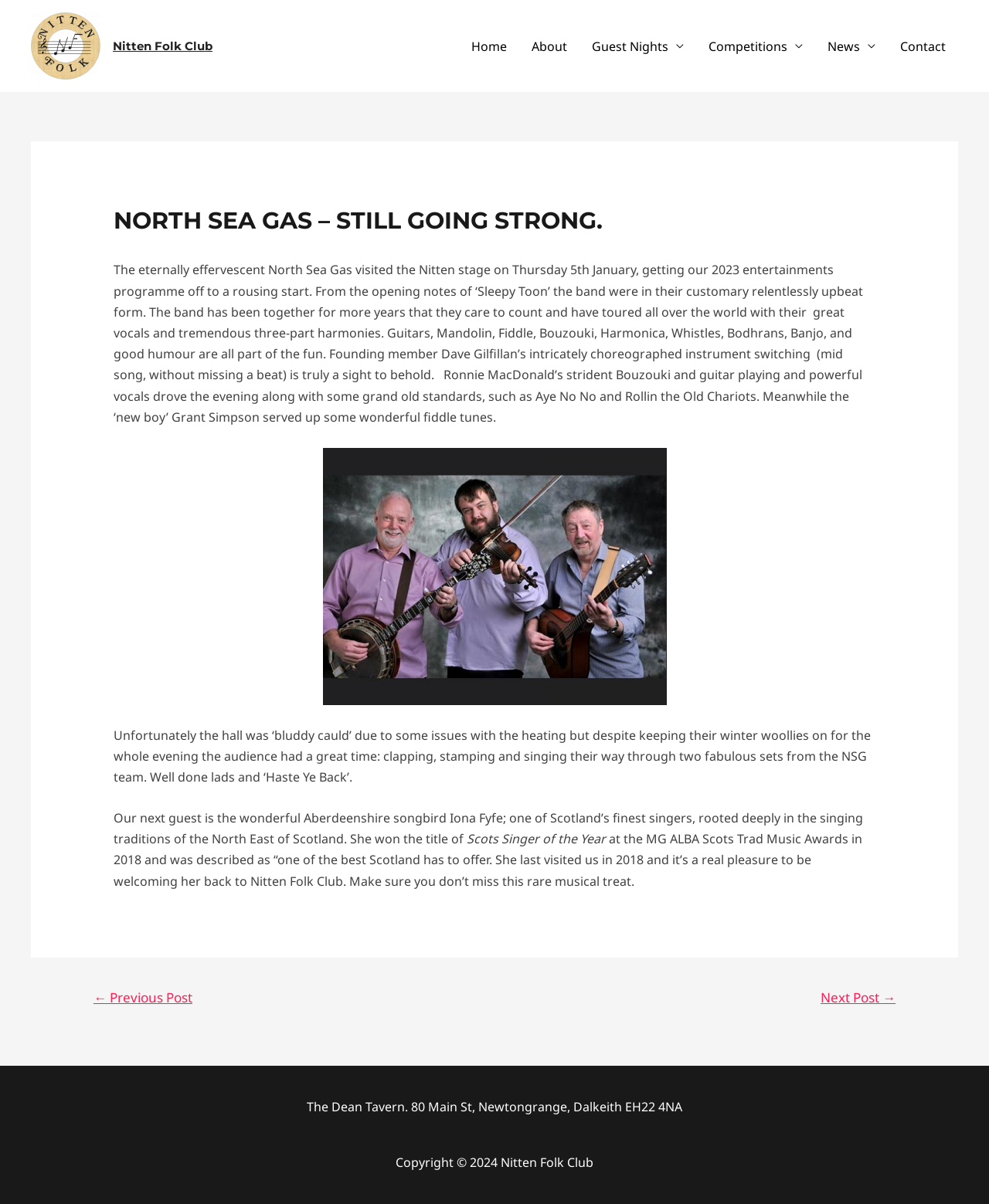What is the name of the award won by Iona Fyfe in 2018?
Please answer the question with as much detail and depth as you can.

The answer can be found in the article section of the webpage, where it is mentioned that 'She won the title of Scots Singer of the Year at the MG ALBA Scots Trad Music Awards in 2018...'.